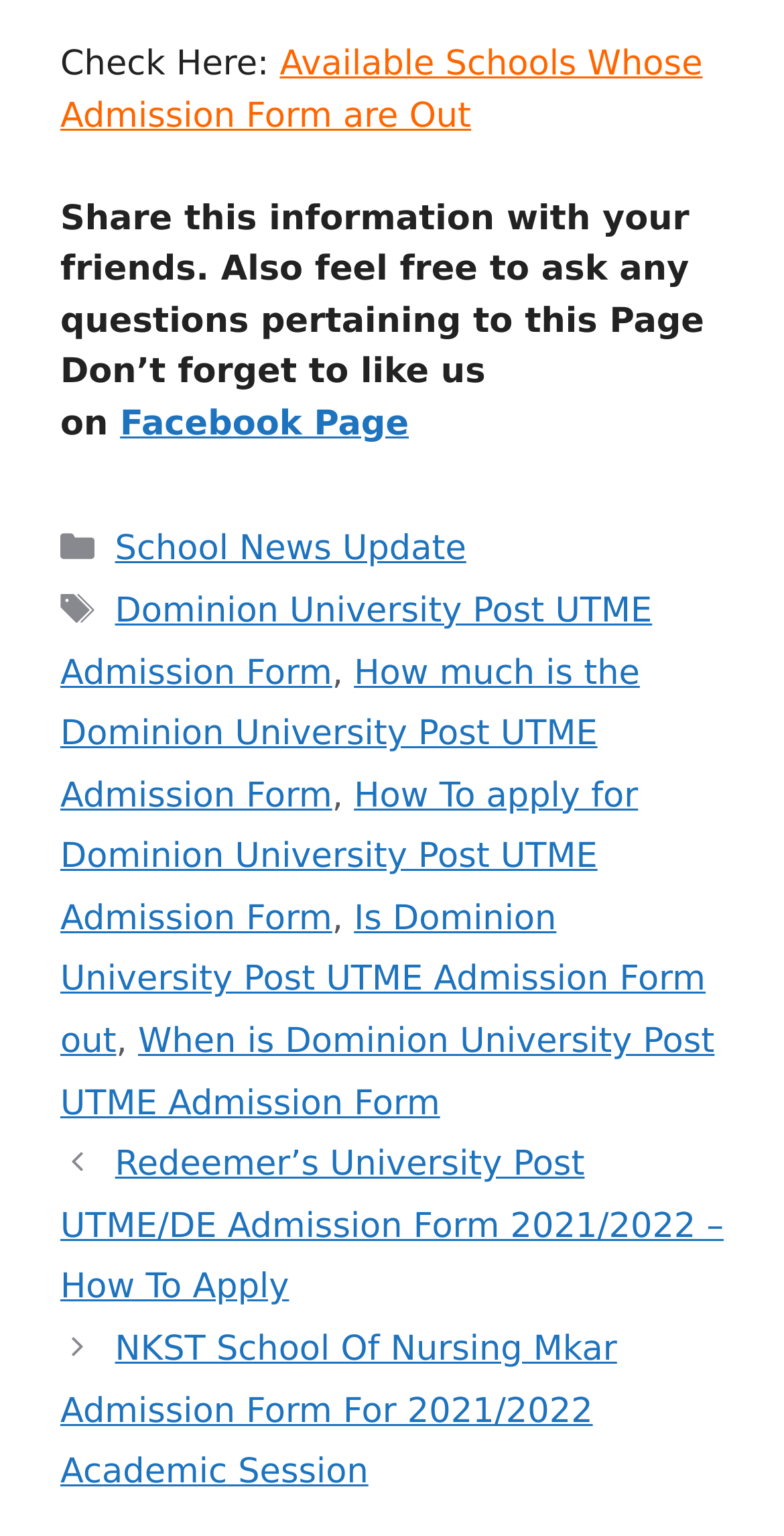Identify the bounding box coordinates of the clickable region required to complete the instruction: "View Redeemer’s University Post UTME/DE Admission Form 2021/2022". The coordinates should be given as four float numbers within the range of 0 and 1, i.e., [left, top, right, bottom].

[0.077, 0.745, 0.923, 0.852]